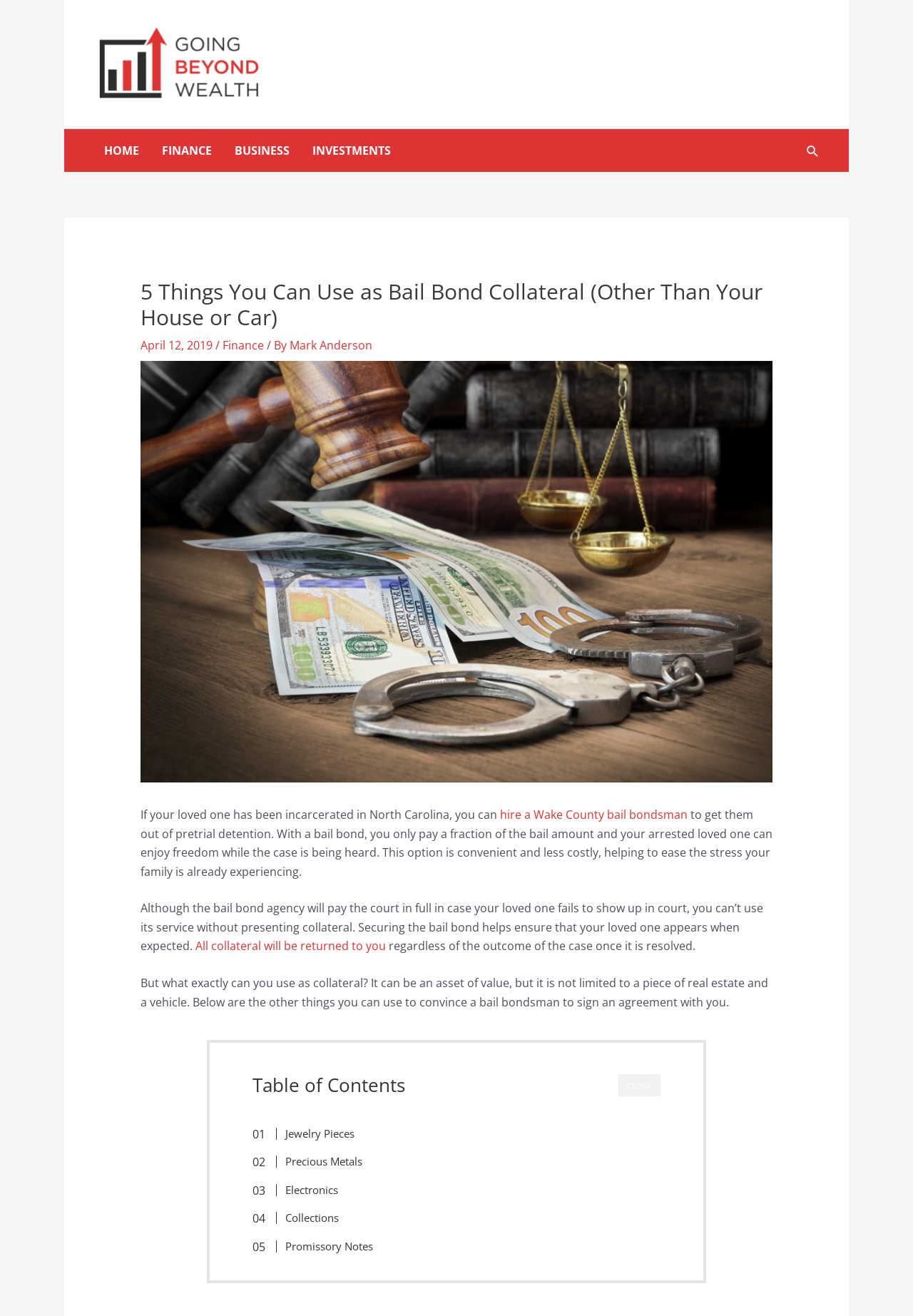Please predict the bounding box coordinates of the element's region where a click is necessary to complete the following instruction: "Close the current window". The coordinates should be represented by four float numbers between 0 and 1, i.e., [left, top, right, bottom].

[0.677, 0.816, 0.723, 0.833]